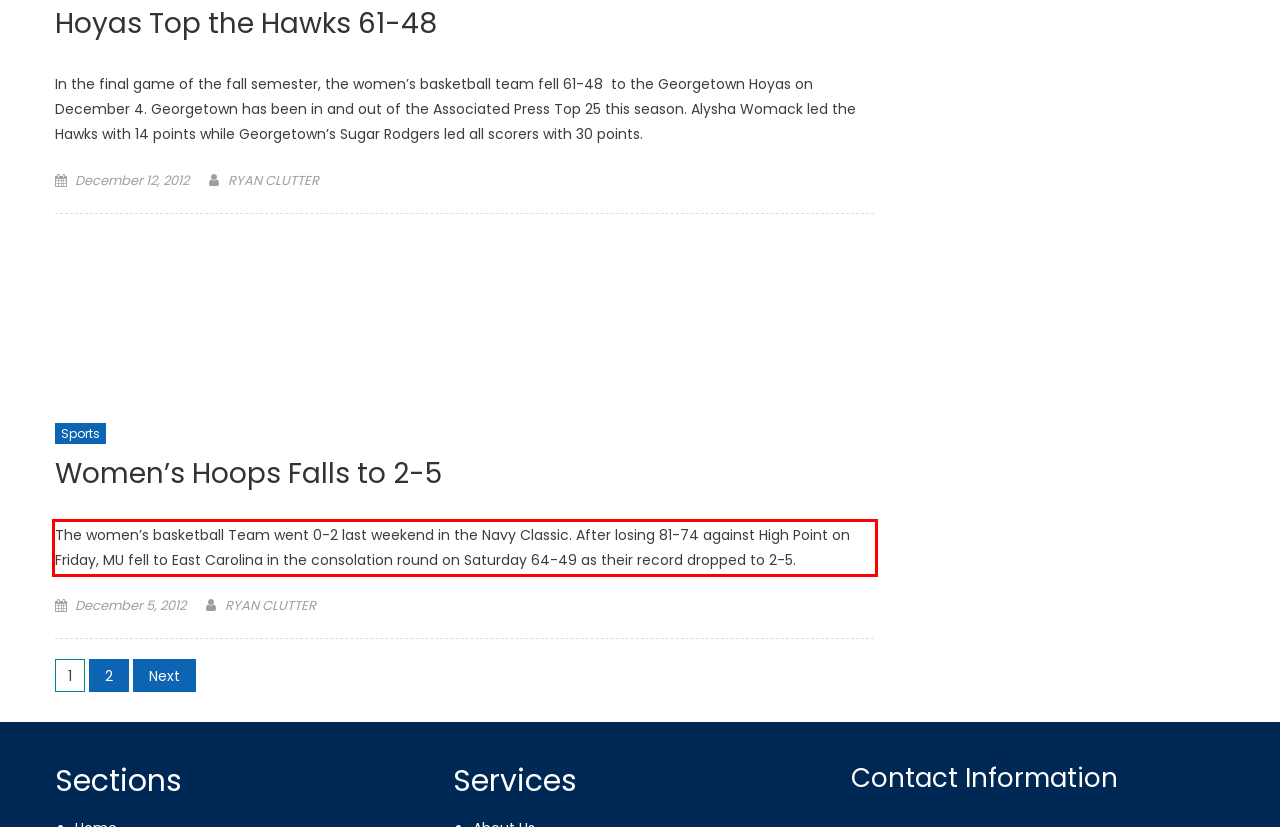Given a screenshot of a webpage with a red bounding box, extract the text content from the UI element inside the red bounding box.

The women’s basketball Team went 0-2 last weekend in the Navy Classic. After losing 81-74 against High Point on Friday, MU fell to East Carolina in the consolation round on Saturday 64-49 as their record dropped to 2-5.